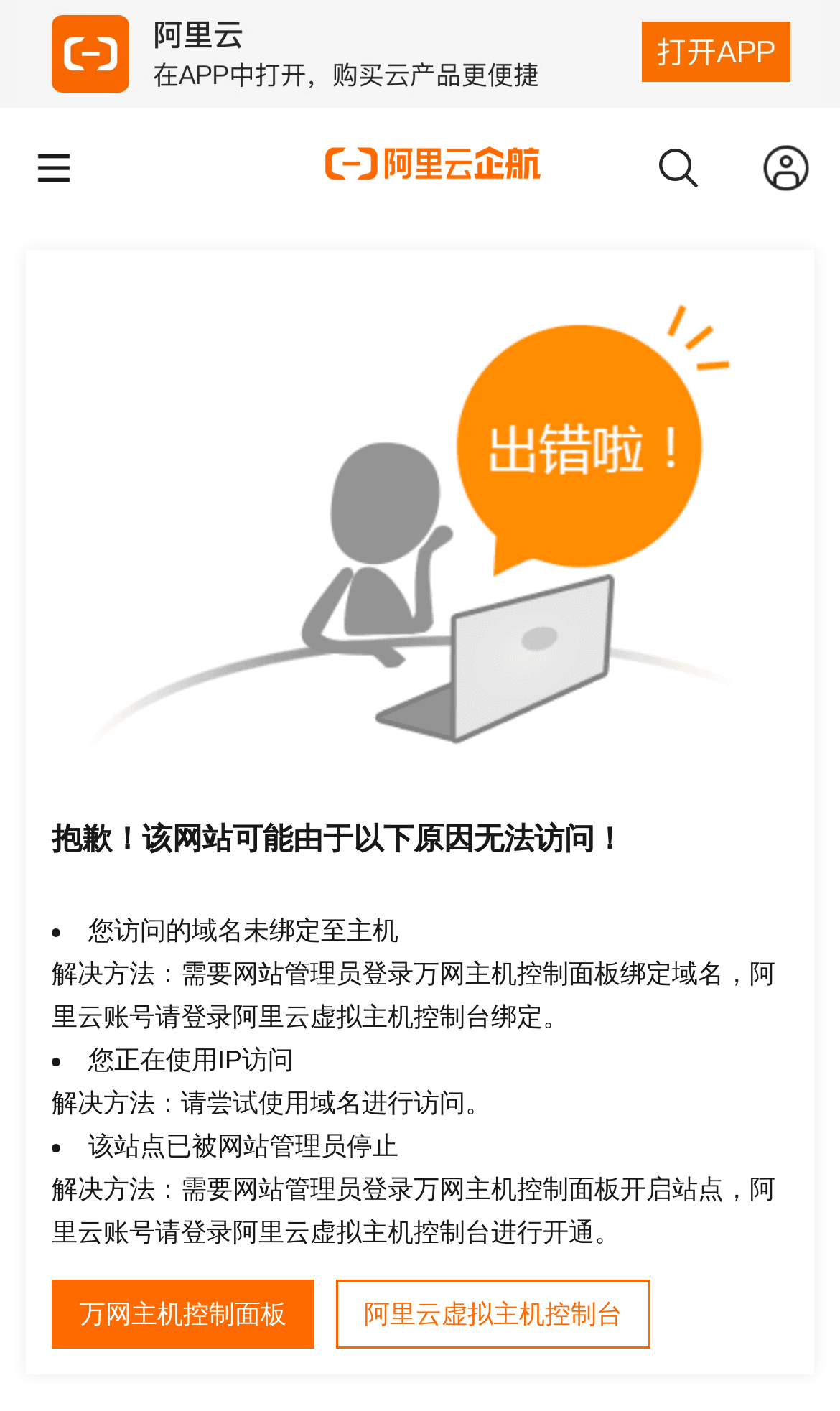What is the format of the list on this webpage?
Look at the image and answer the question with a single word or phrase.

Bullet points